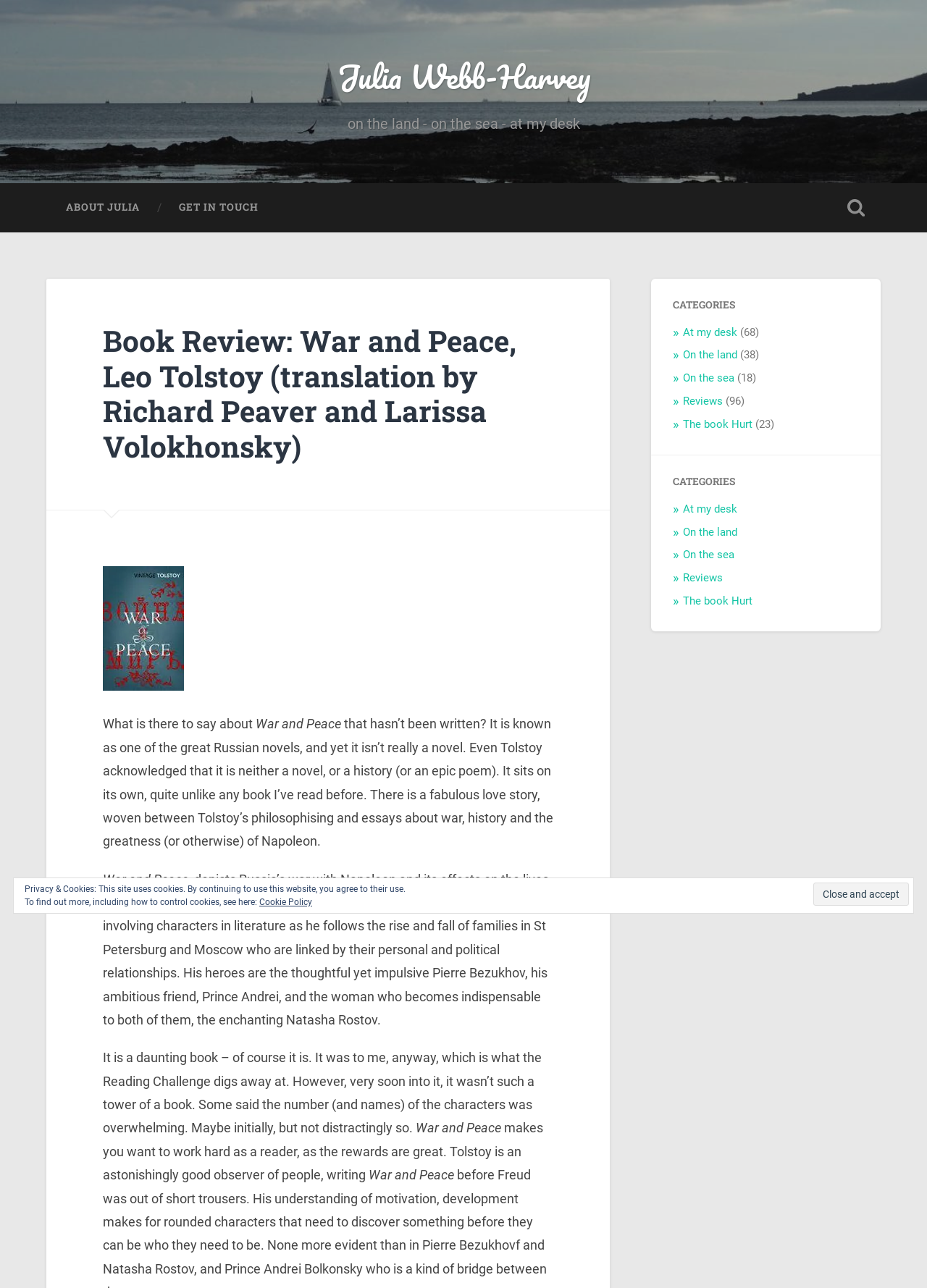Determine the bounding box coordinates of the target area to click to execute the following instruction: "Explore the categories."

[0.726, 0.233, 0.927, 0.241]